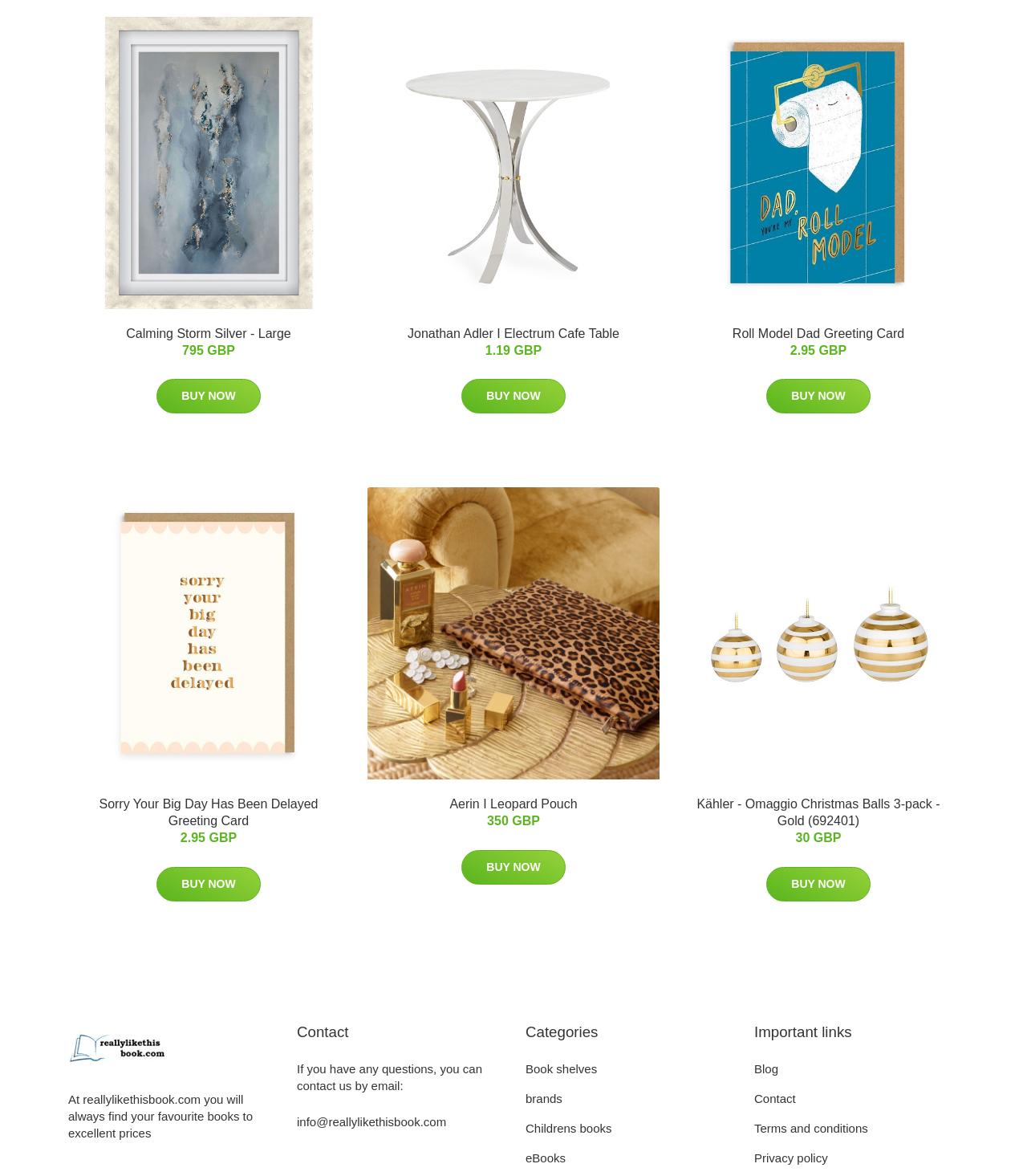What is the email address to contact the website?
Based on the image content, provide your answer in one word or a short phrase.

info@reallylikethisbook.com